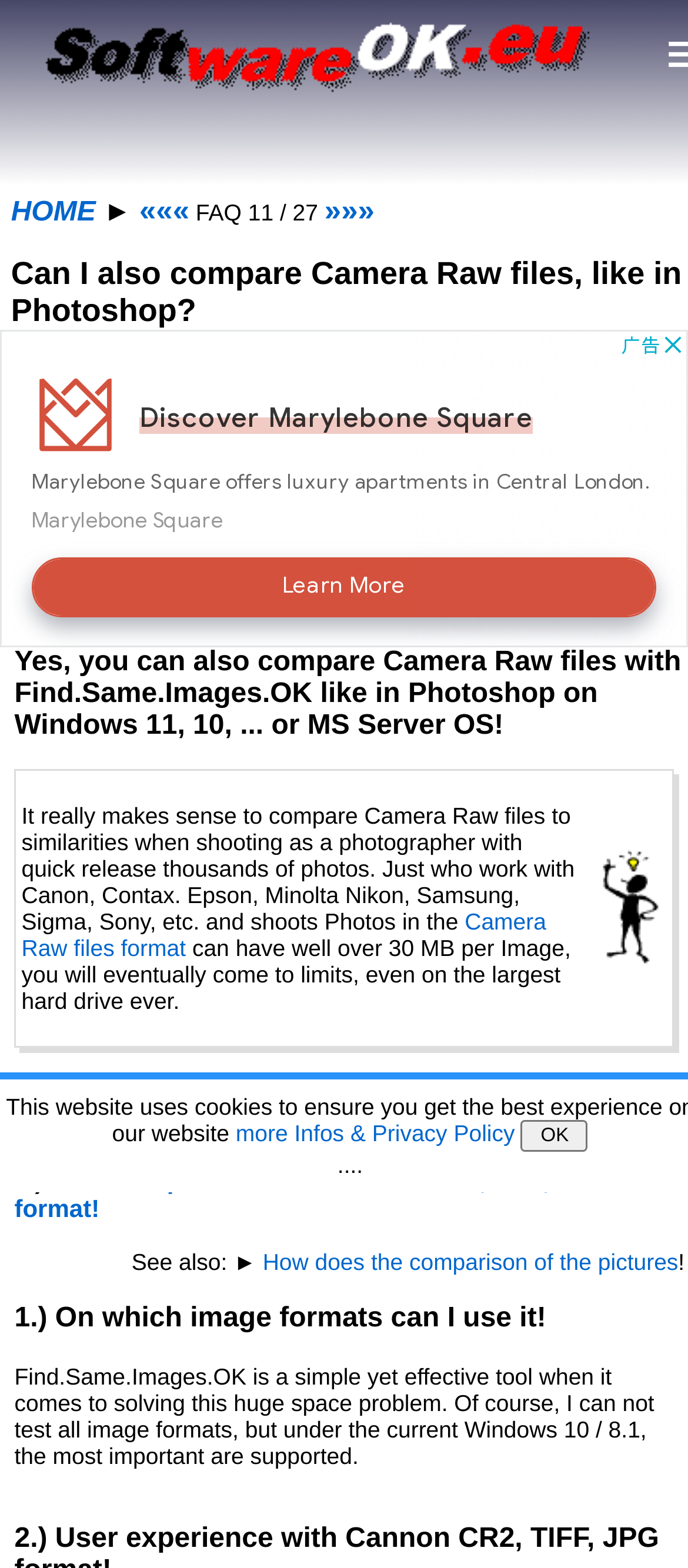Articulate a complete and detailed caption of the webpage elements.

This webpage is about comparing Camera Raw files using Find.Same.Images.OK, similar to Photoshop. At the top, there is a logo image "Software-OK" on the left side, and a navigation menu on the right side with links to "HOME", "«««", and "»»»". 

Below the navigation menu, there is a heading that asks "Can I also compare Camera Raw files, like in Photoshop?" followed by a table with two columns. The left column contains a heading with the same question, while the right column has an advertisement iframe.

The main content of the webpage starts below the advertisement. There is a heading that answers the question, stating "Yes, you can also compare Camera Raw files with Find.Same.Images.OK like in Photoshop on Windows 11, 10,... or MS Server OS!" 

The text that follows explains the importance of comparing Camera Raw files, especially for photographers who take thousands of photos. It mentions that Camera Raw files can be large, up to 30 MB per image, and that Find.Same.Images.OK can help with this problem. 

There are several sections below, each with a heading and descriptive text. The first section is about the image formats supported by Find.Same.Images.OK, and the second section is about user experience with Canon CR2, TIFF, and JPG formats. 

At the bottom of the page, there are links to "more Infos & Privacy Policy" and a button labeled "OK".